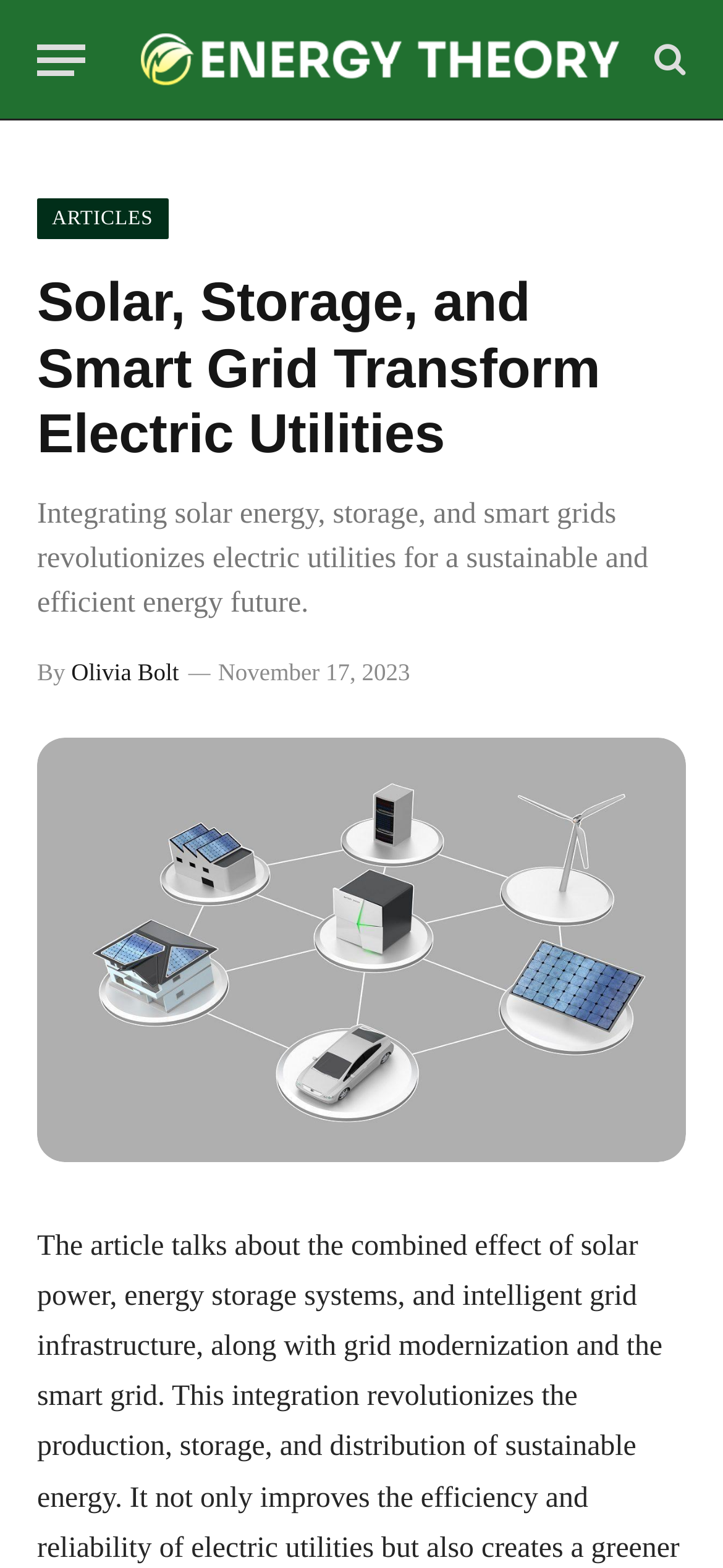Determine the bounding box coordinates for the HTML element described here: "title="Search"".

[0.895, 0.011, 0.949, 0.064]